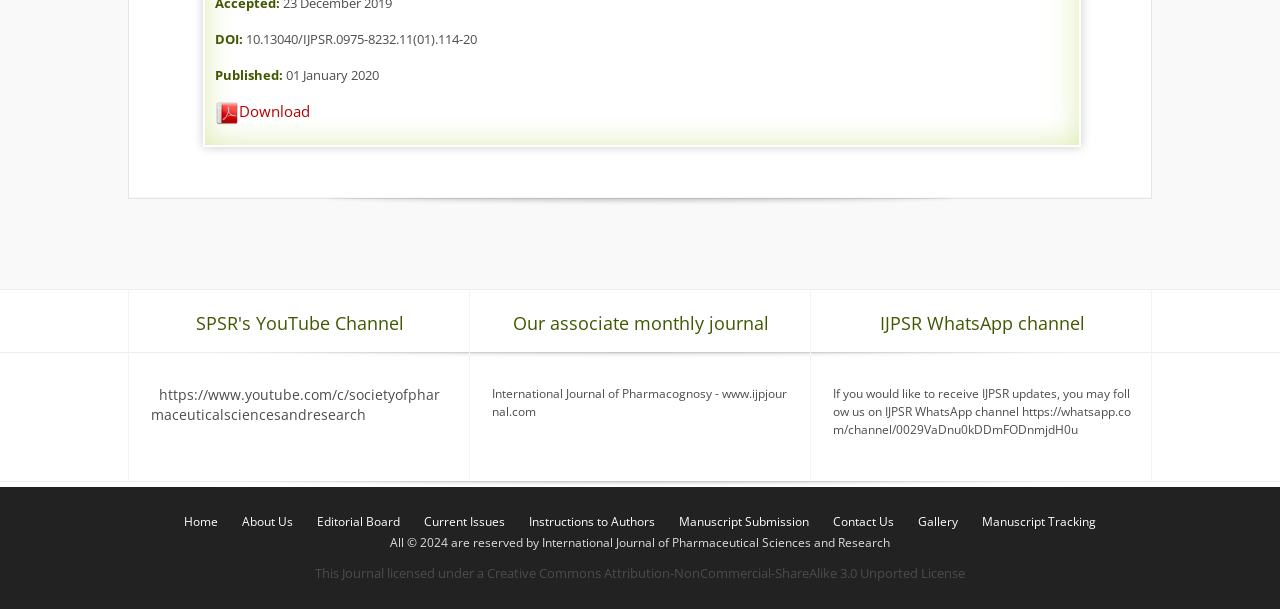Provide a short answer using a single word or phrase for the following question: 
What is the DOI of the article?

10.13040/IJPSR.0975-8232.11(01).114-20